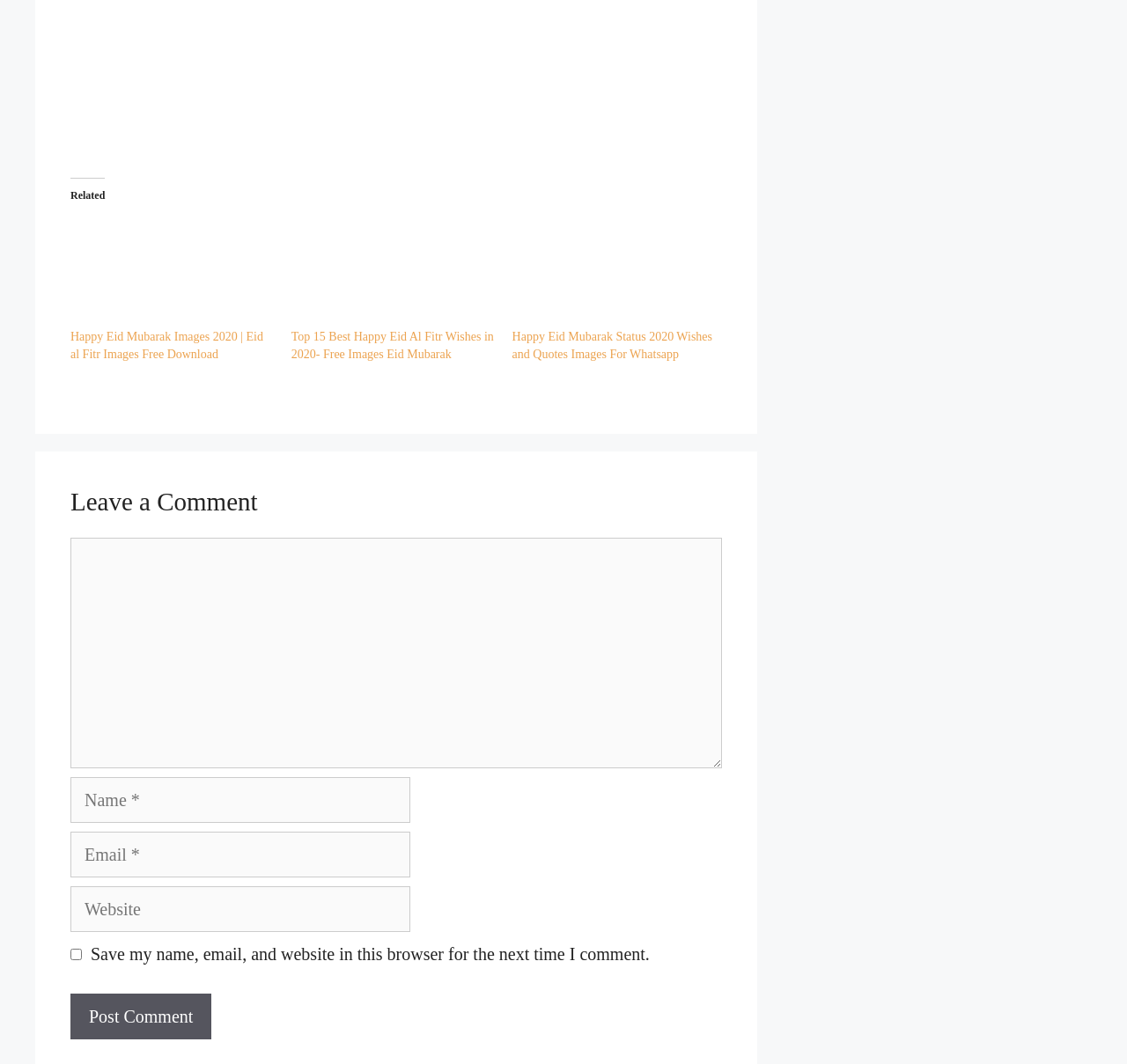Respond to the question with just a single word or phrase: 
How many links are there on the webpage?

5